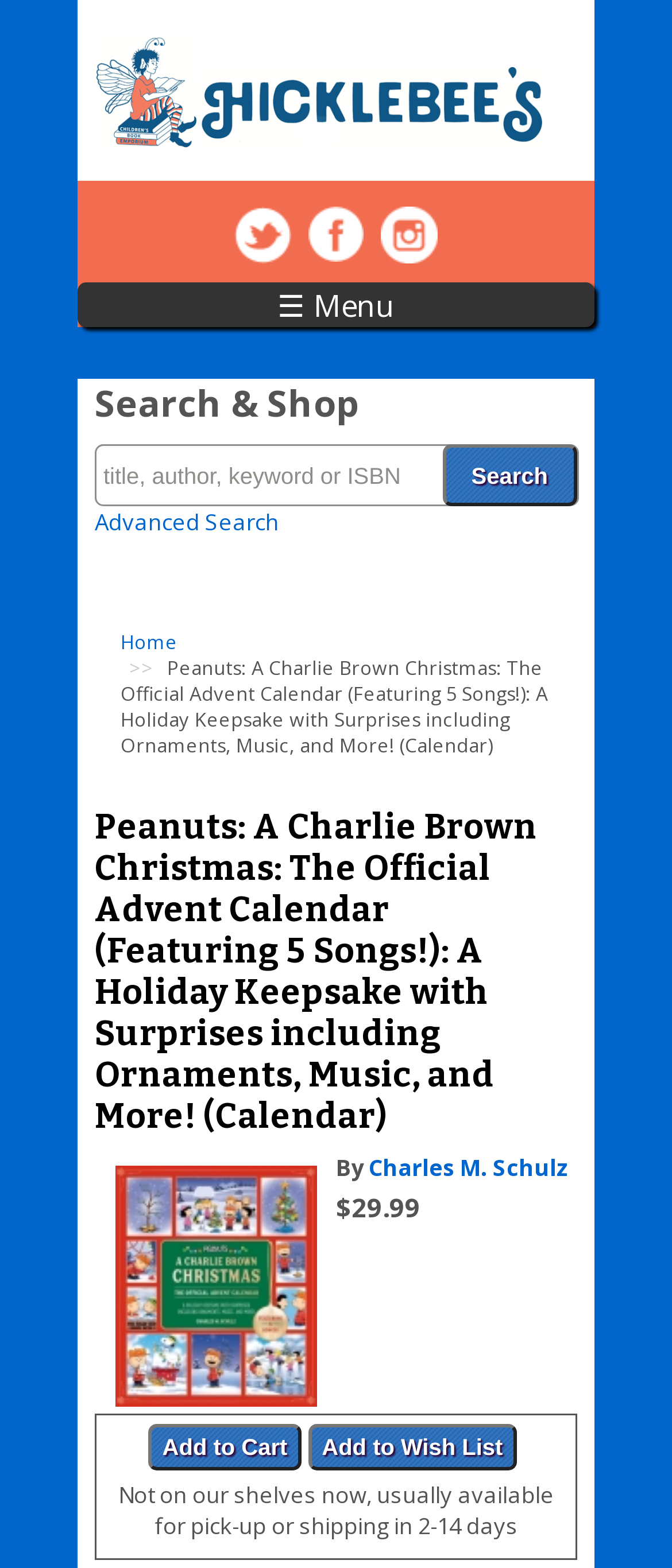Please determine the bounding box coordinates of the element to click in order to execute the following instruction: "Search for a product". The coordinates should be four float numbers between 0 and 1, specified as [left, top, right, bottom].

[0.141, 0.283, 0.862, 0.323]